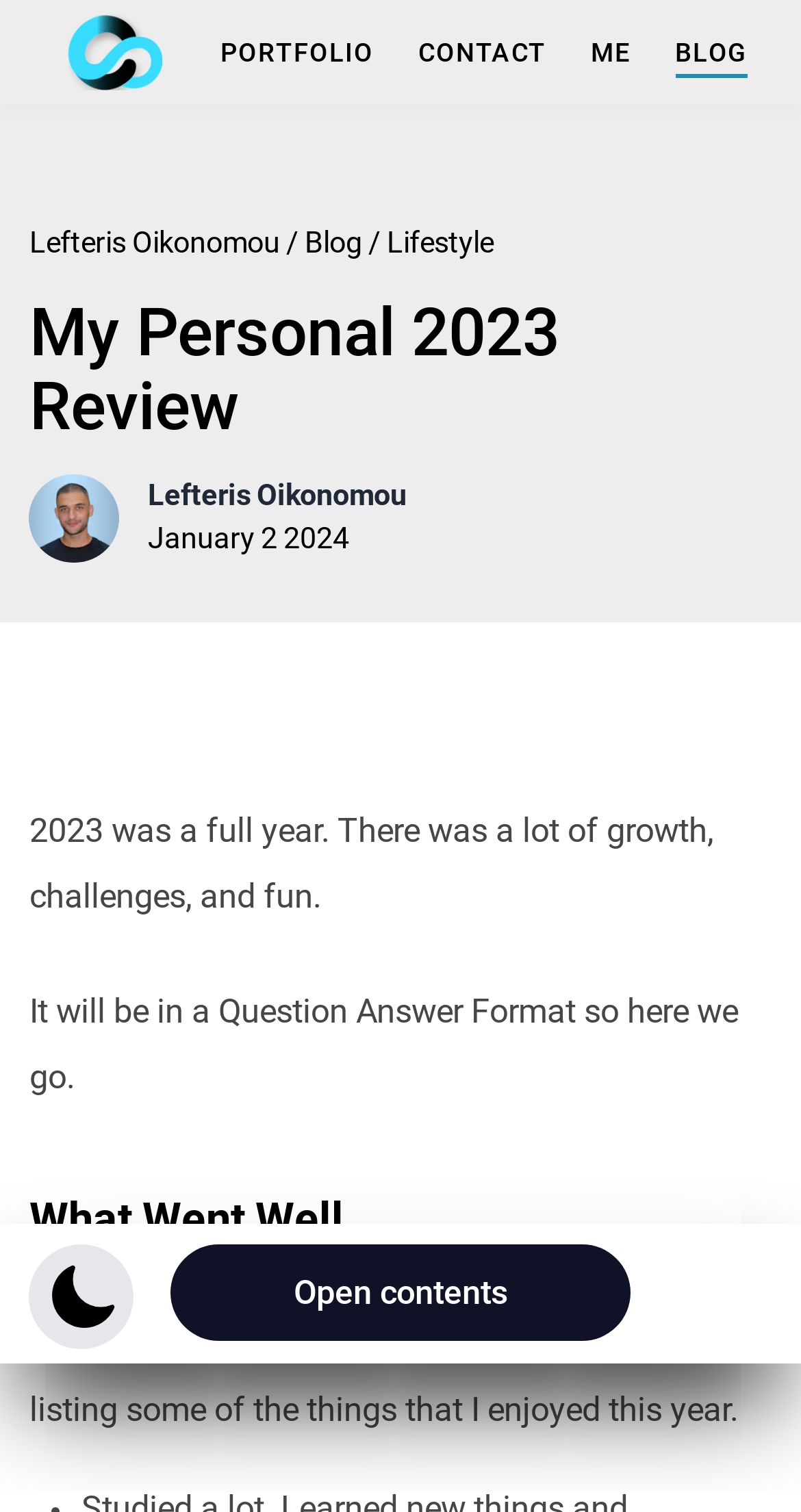Articulate a detailed summary of the webpage's content and design.

This webpage is a personal blog post titled "My Personal 2023 Review". At the top left corner, there is a logo image with a corresponding link. Next to the logo, there are four navigation links: "PORTFOLIO", "CONTACT", "ME", and "BLOG", which are aligned horizontally. 

Below the navigation links, there is a button to toggle between dark and light mode, located at the bottom left corner of the page. Above the toggle button, there is a link to the author's name, "Lefteris Oikonomou", followed by a slash and another link to "Blog". 

Further down, there is a heading with the title of the blog post, "My Personal 2023 Review". Below the title, there is an author portrait image with a corresponding link, accompanied by the author's name and the date "January 2, 2024". 

The main content of the blog post starts with a brief introduction, followed by a paragraph explaining that the review will be in a question-answer format. The content is then divided into sections, with the first section titled "What Went Well". This section begins with a paragraph describing the positive experiences of the year. 

At the bottom right corner of the page, there is an "Open contents" button. There are no other images on the page besides the logo and the author portrait.